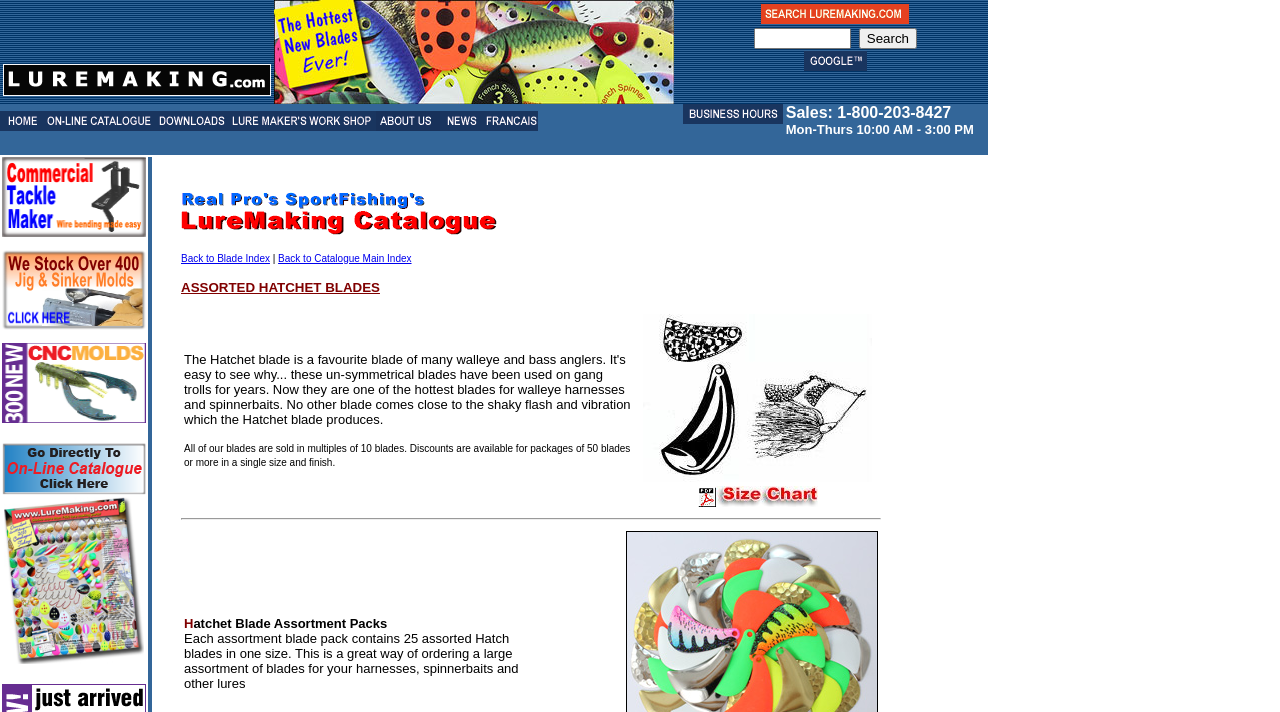Please find the bounding box for the UI element described by: "alt="Some Late Breaking LureMaking.com News"".

[0.344, 0.164, 0.379, 0.188]